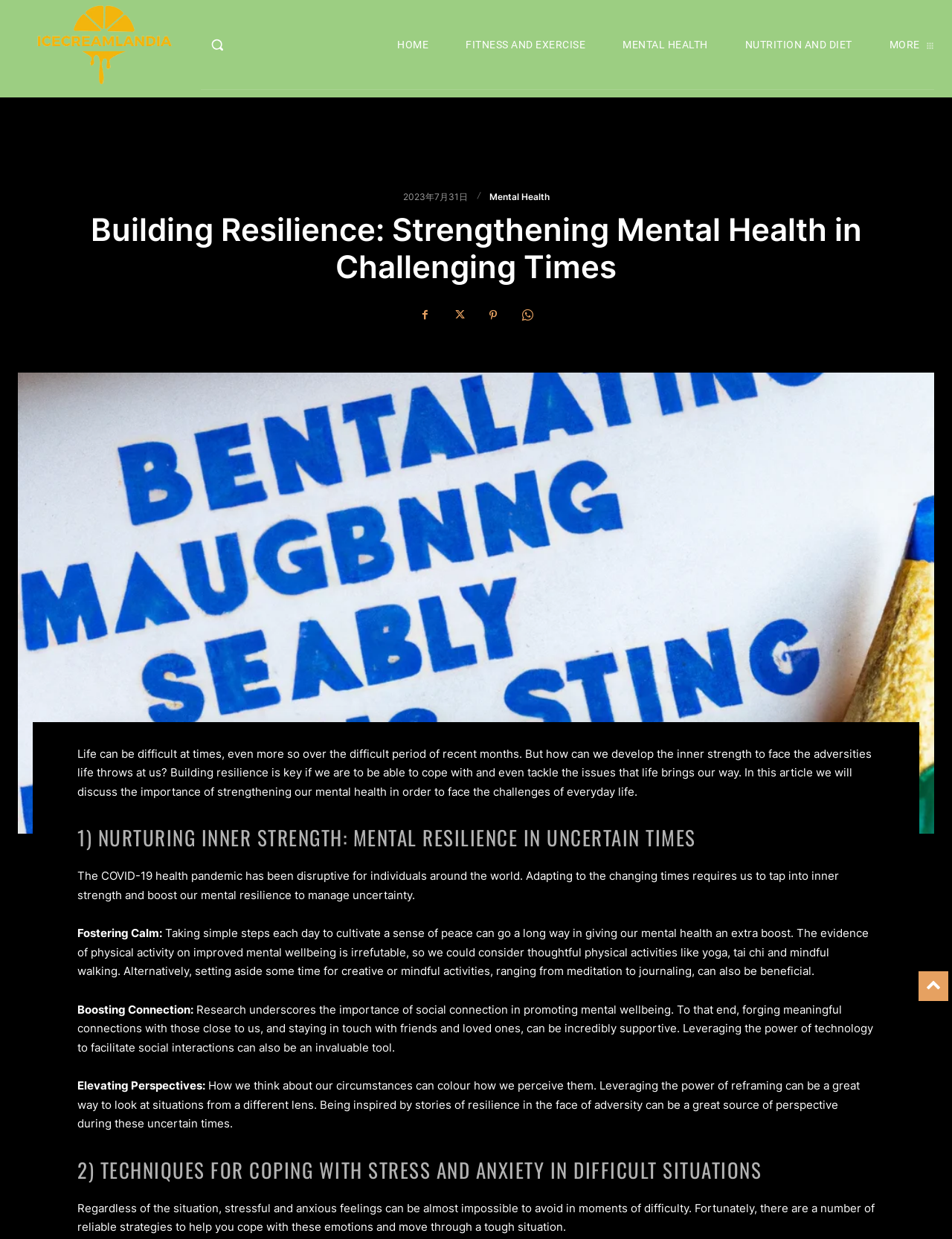Bounding box coordinates are specified in the format (top-left x, top-left y, bottom-right x, bottom-right y). All values are floating point numbers bounded between 0 and 1. Please provide the bounding box coordinate of the region this sentence describes: Mental Health

[0.654, 0.011, 0.744, 0.061]